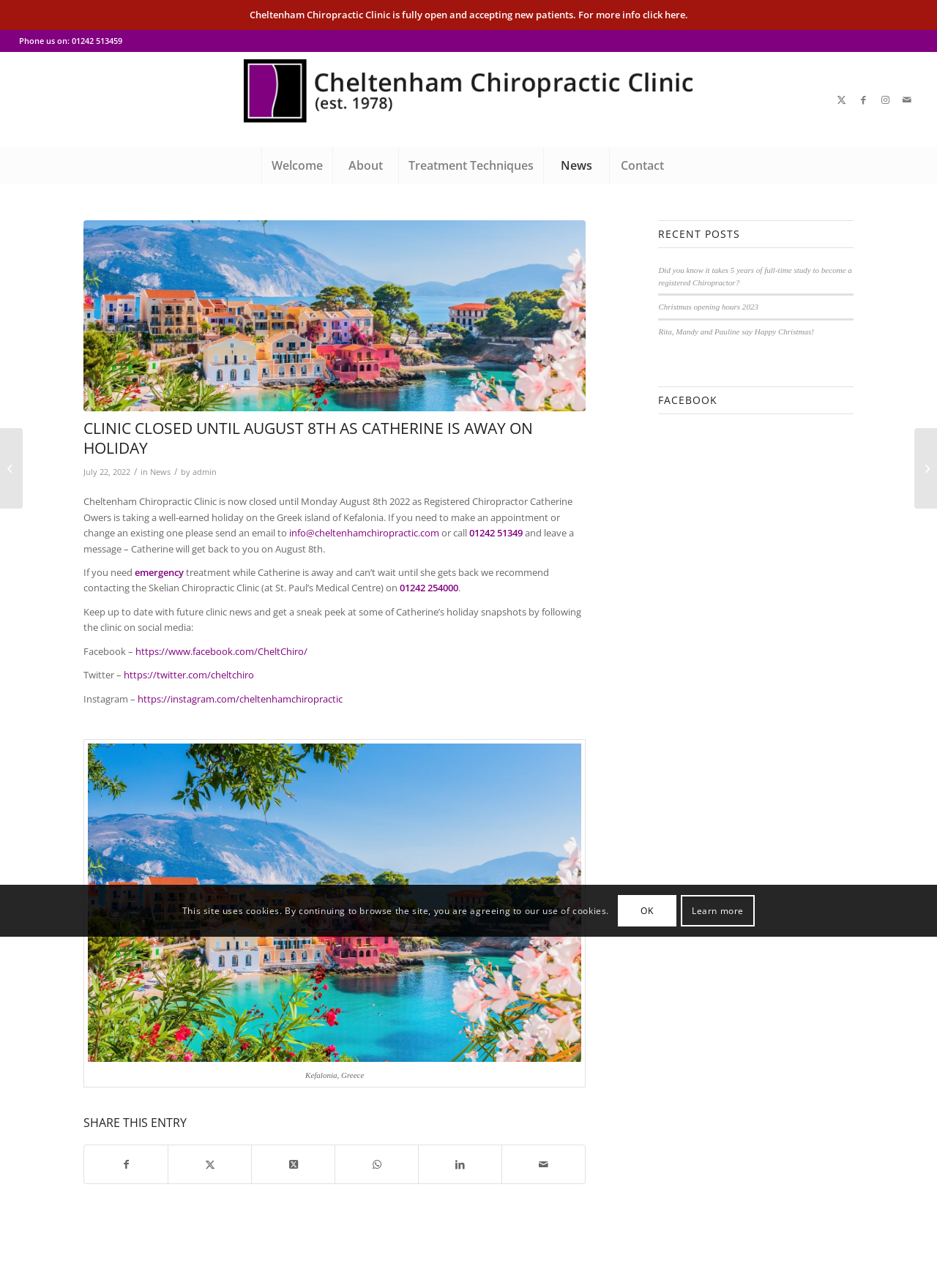Show the bounding box coordinates for the HTML element described as: "OK".

[0.659, 0.695, 0.722, 0.719]